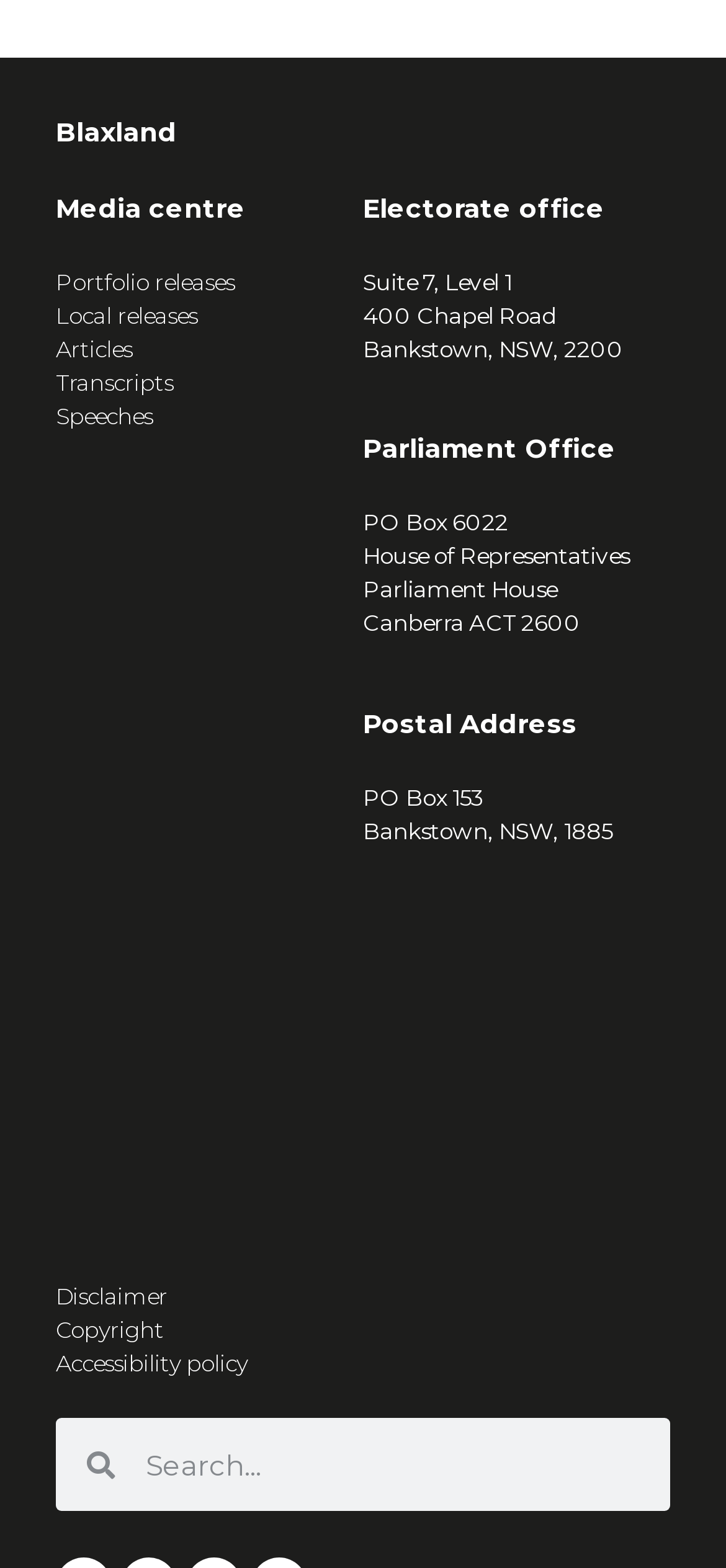How many links are there in the media centre section?
Answer with a single word or phrase, using the screenshot for reference.

6